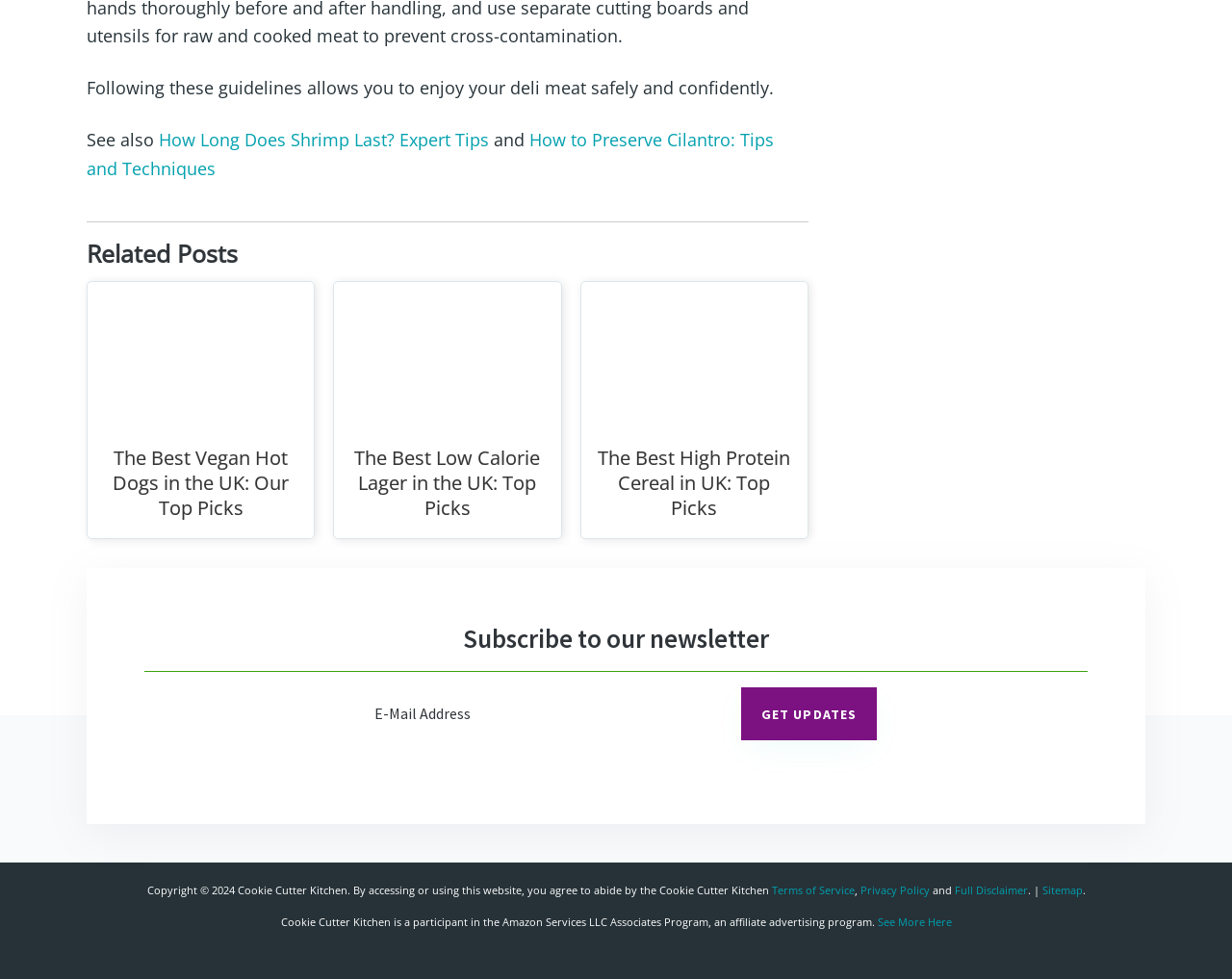Answer the question with a single word or phrase: 
How many links are there under 'Related Posts'?

3